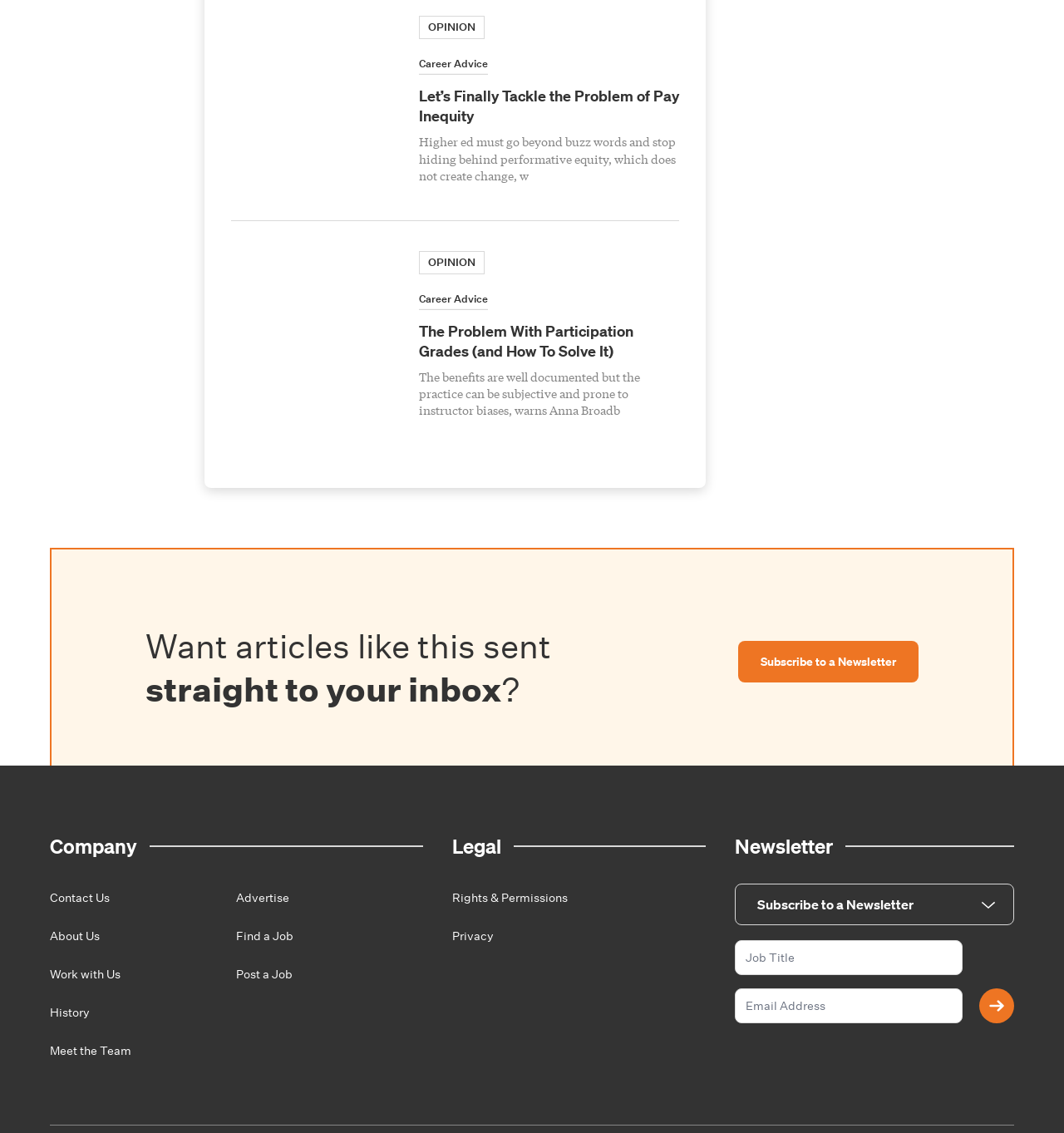Please provide a short answer using a single word or phrase for the question:
What is the function of the button at the bottom right corner?

To submit email address